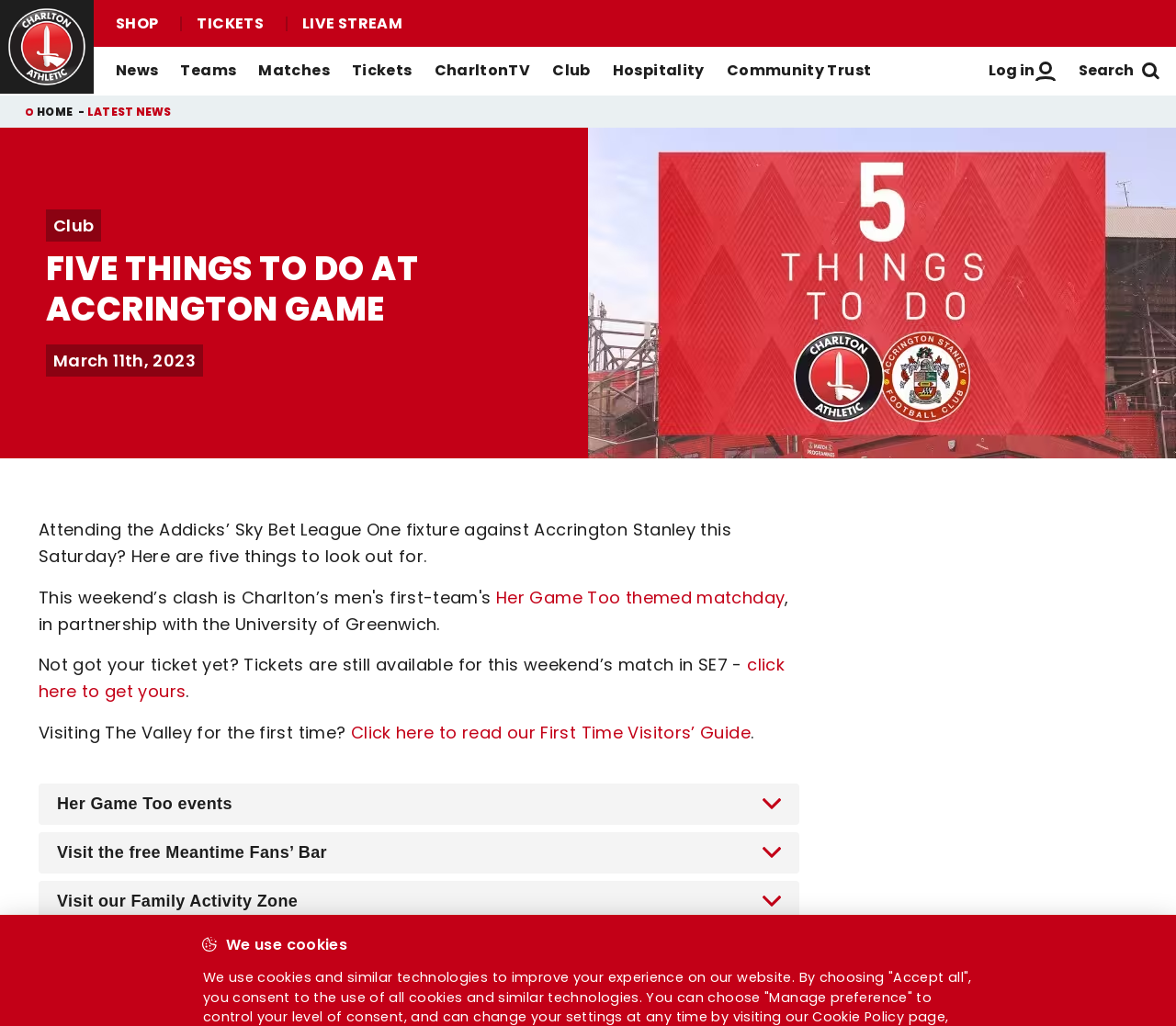Can you find and generate the webpage's heading?

FIVE THINGS TO DO AT ACCRINGTON GAME